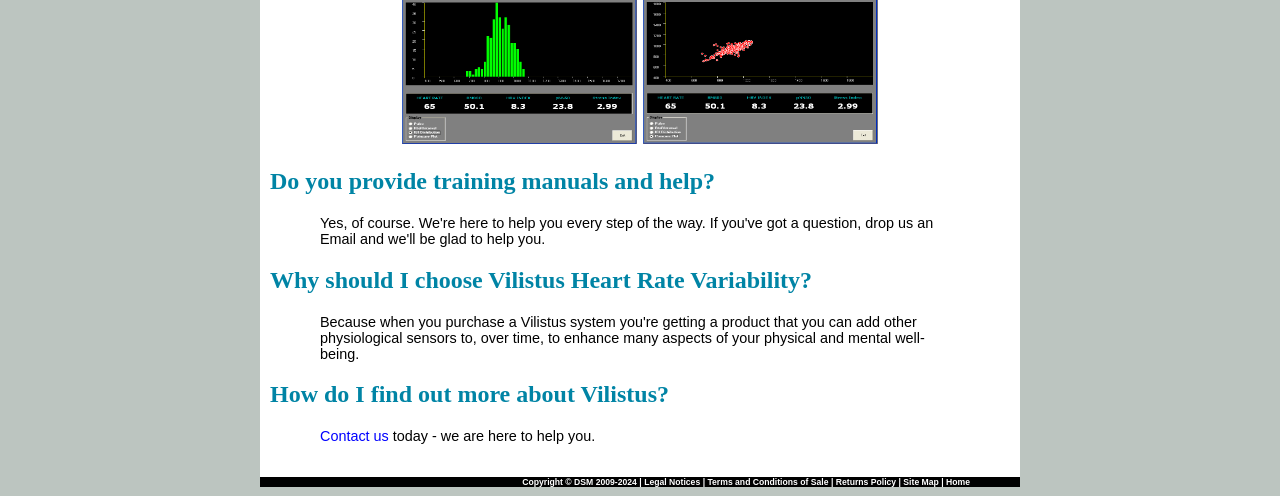What is the first question asked on the webpage?
Answer the question with a single word or phrase, referring to the image.

Do you provide training manuals and help?